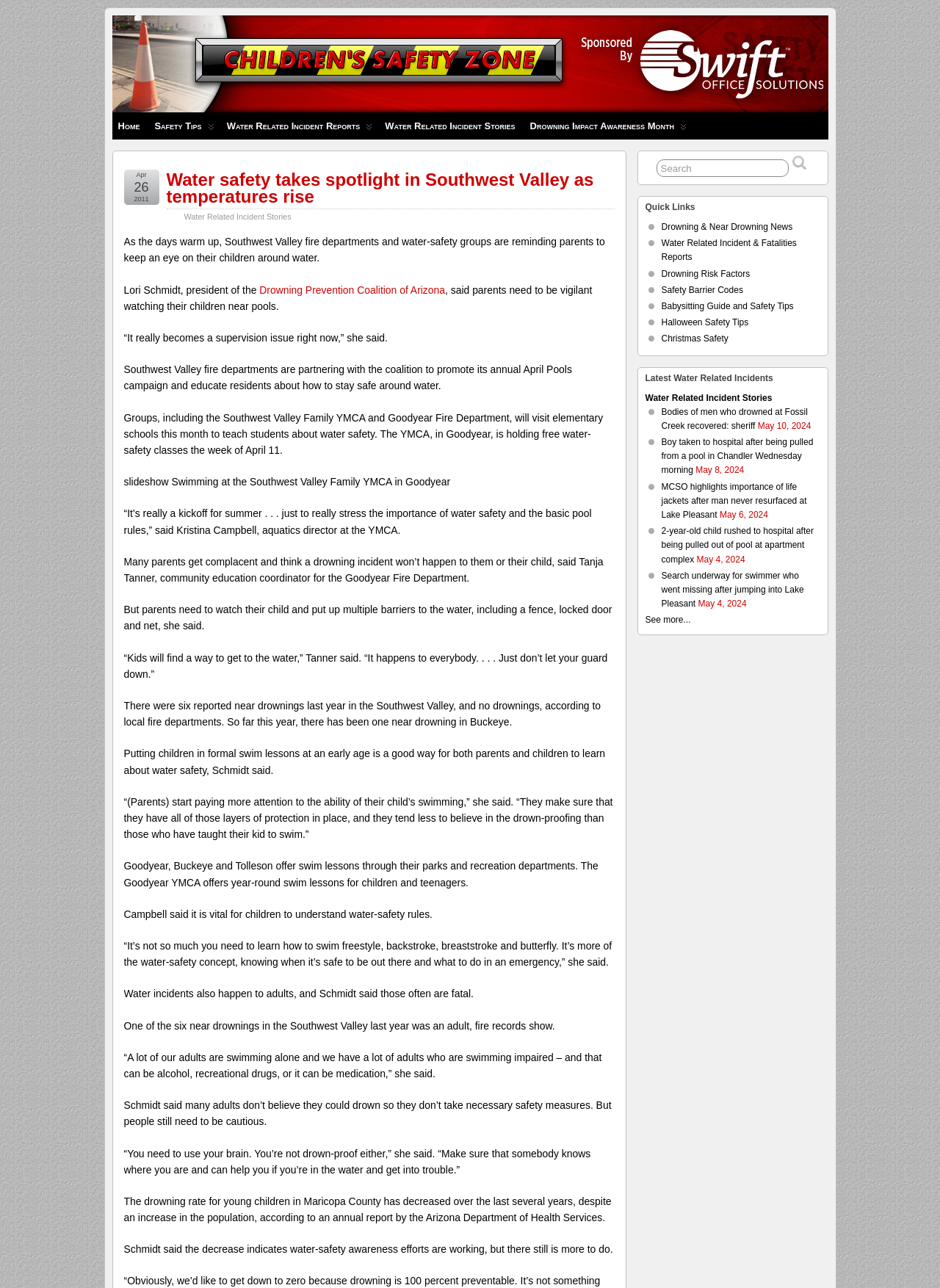Find the bounding box coordinates of the clickable area that will achieve the following instruction: "View 'Water Related Incident Stories'".

[0.686, 0.305, 0.821, 0.313]